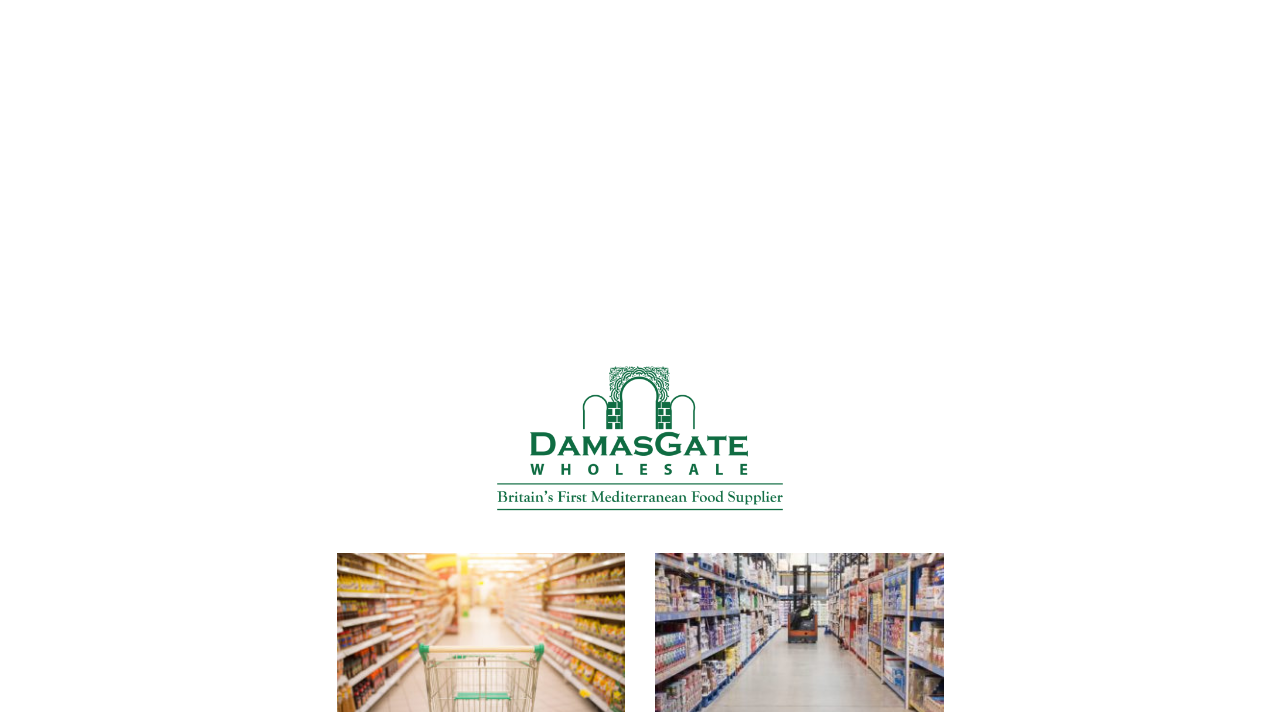Given the description "Catering Products", determine the bounding box of the corresponding UI element.

[0.012, 0.756, 0.235, 0.809]